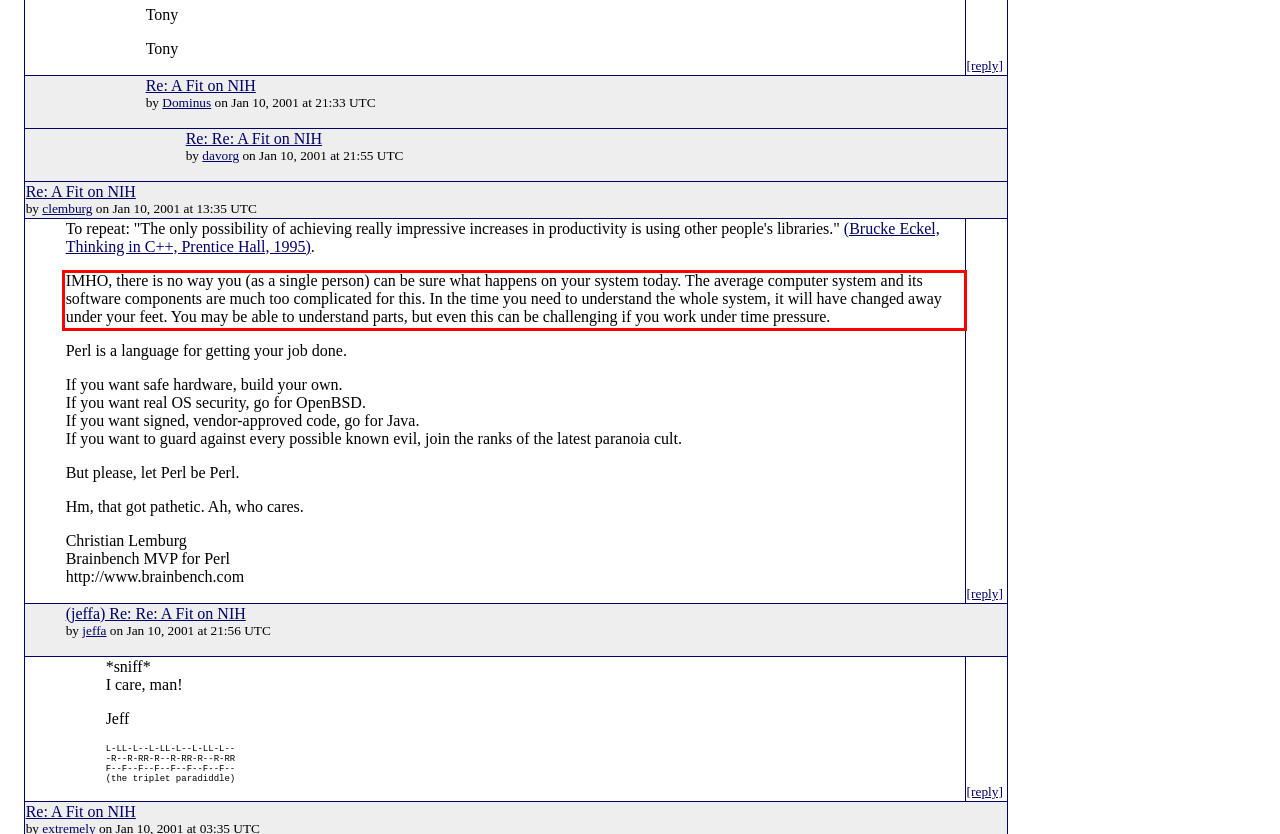Identify the red bounding box in the webpage screenshot and perform OCR to generate the text content enclosed.

IMHO, there is no way you (as a single person) can be sure what happens on your system today. The average computer system and its software components are much too complicated for this. In the time you need to understand the whole system, it will have changed away under your feet. You may be able to understand parts, but even this can be challenging if you work under time pressure.